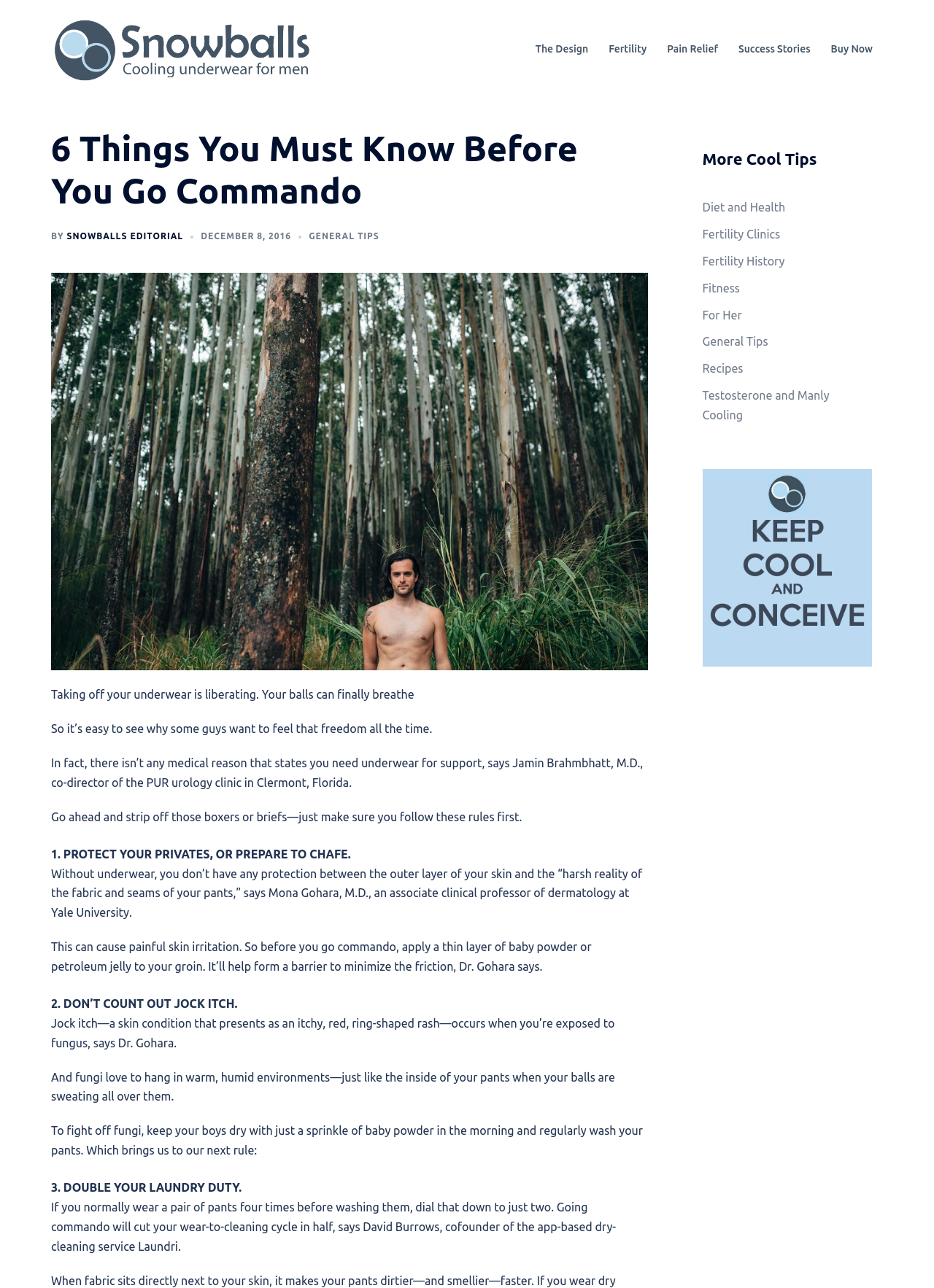Locate the bounding box coordinates of the region to be clicked to comply with the following instruction: "Explore the 'Store'". The coordinates must be four float numbers between 0 and 1, in the form [left, top, right, bottom].

[0.752, 0.435, 0.934, 0.445]